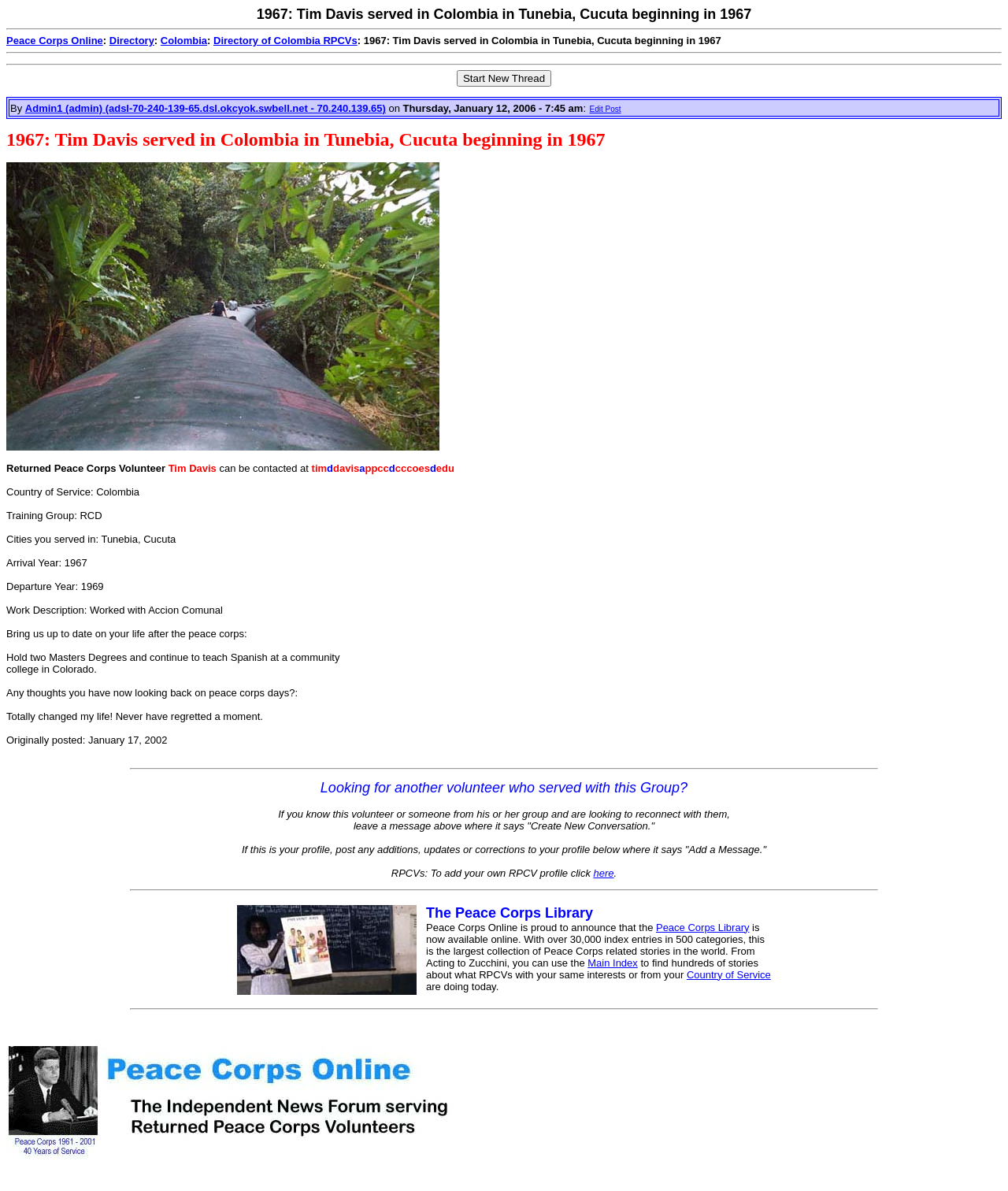Determine the bounding box coordinates for the element that should be clicked to follow this instruction: "Contact Tim Davis". The coordinates should be given as four float numbers between 0 and 1, in the format [left, top, right, bottom].

[0.309, 0.388, 0.386, 0.398]